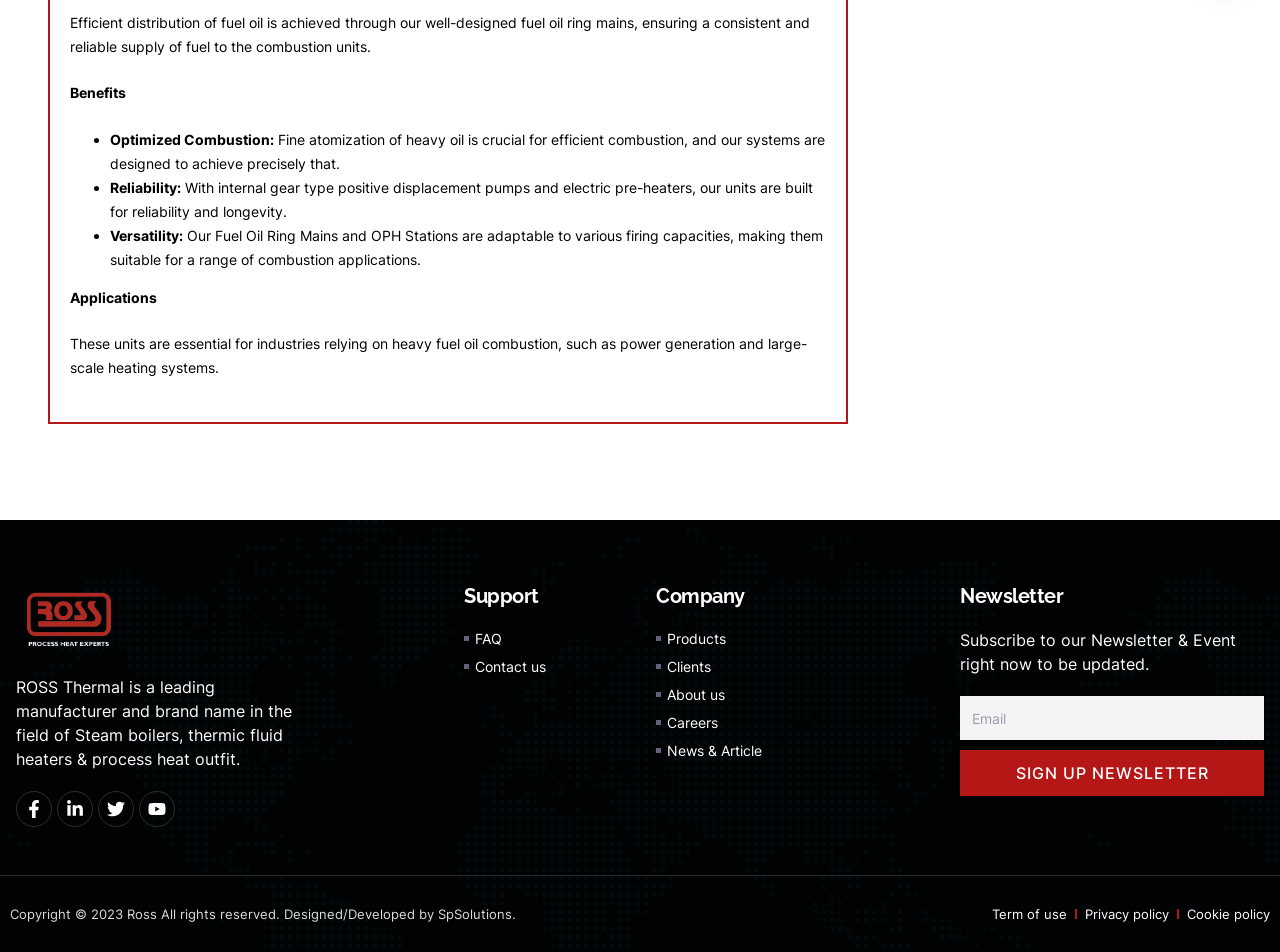Please provide a comprehensive answer to the question below using the information from the image: What type of pumps are used in the units?

The webpage states that the units are built for reliability and longevity, and they use internal gear type positive displacement pumps, along with electric pre-heaters, to achieve this.